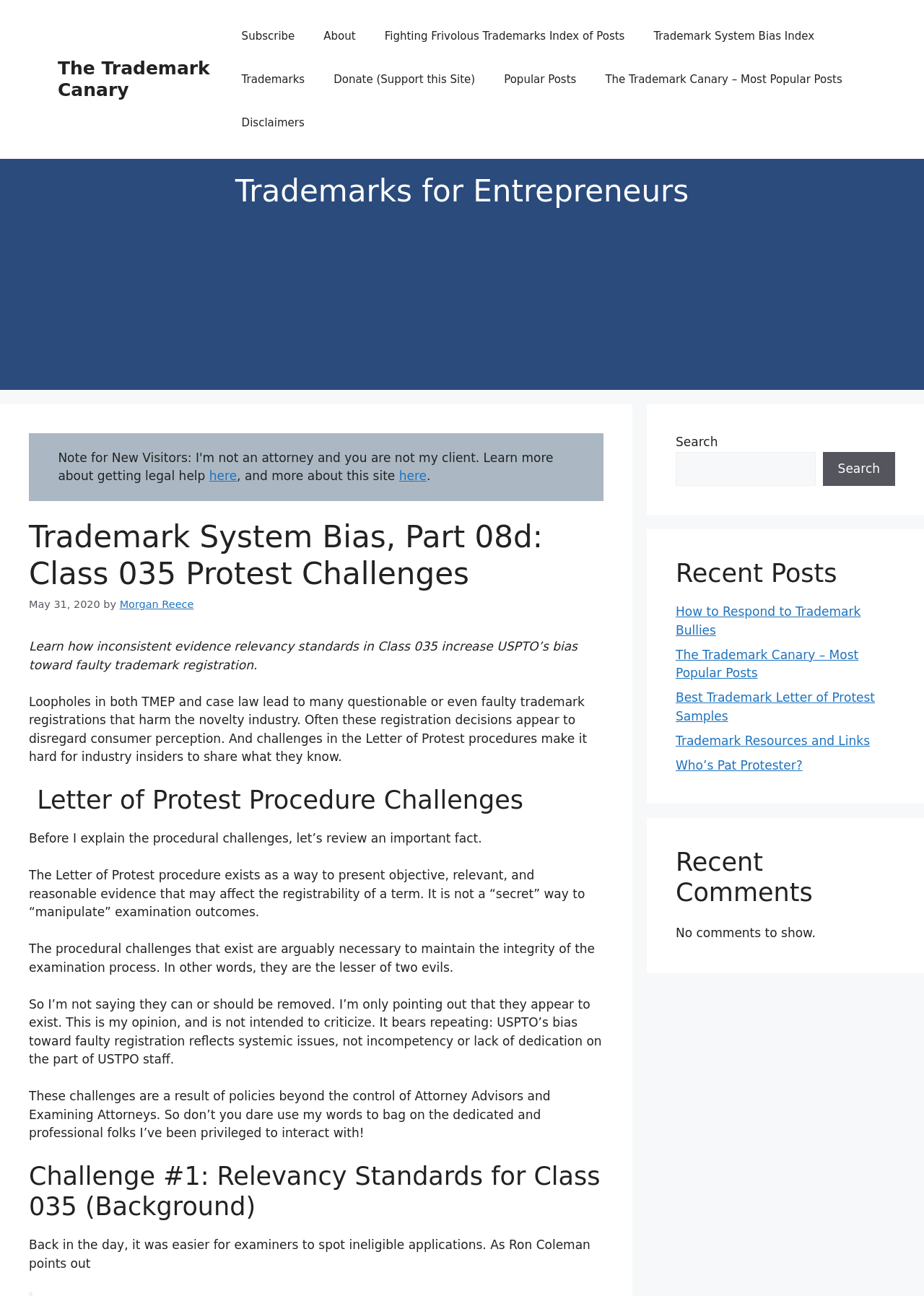Point out the bounding box coordinates of the section to click in order to follow this instruction: "Check the 'Recent Posts'".

[0.731, 0.431, 0.969, 0.454]